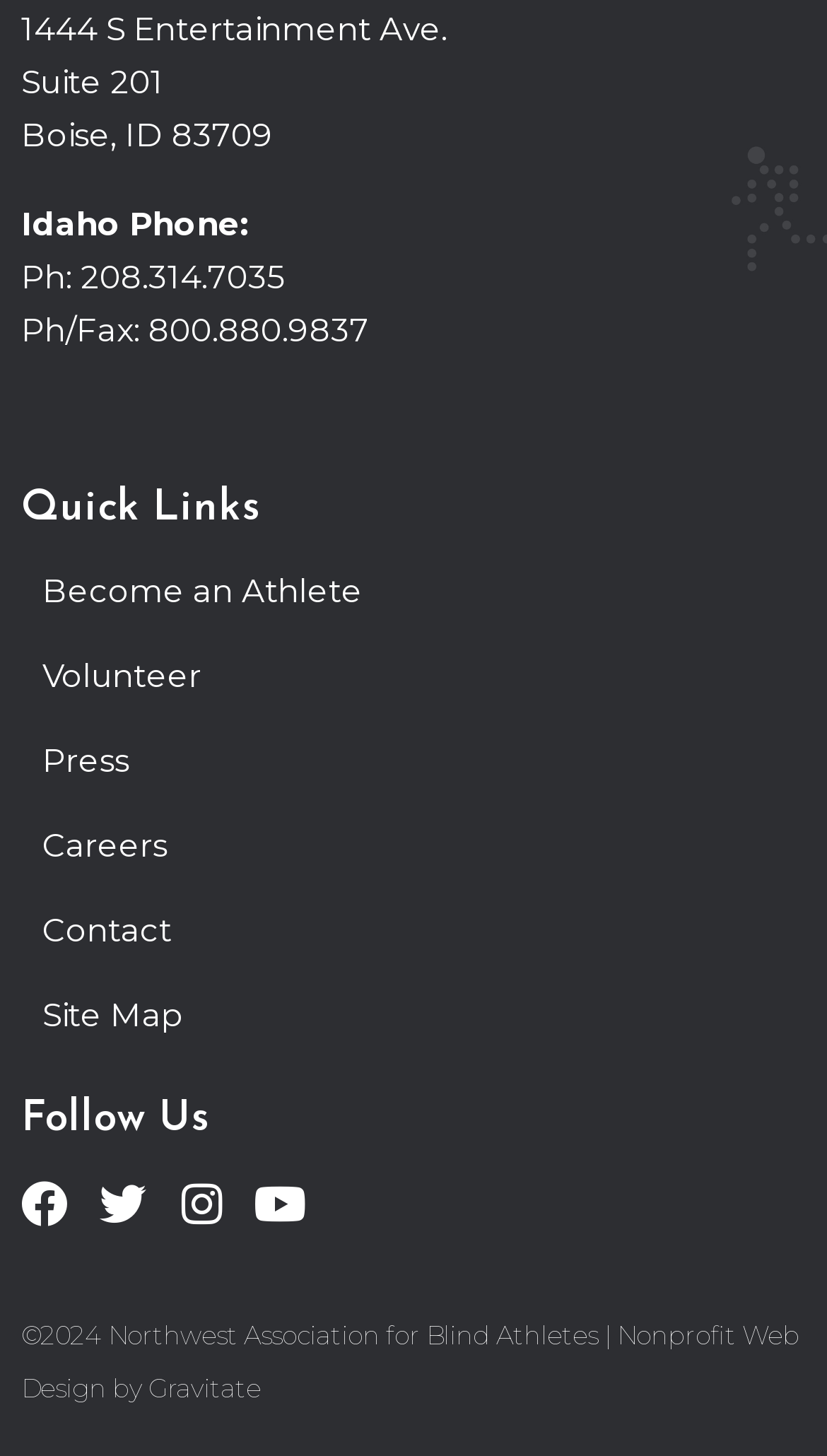Determine the bounding box coordinates of the element that should be clicked to execute the following command: "View upcoming events".

None